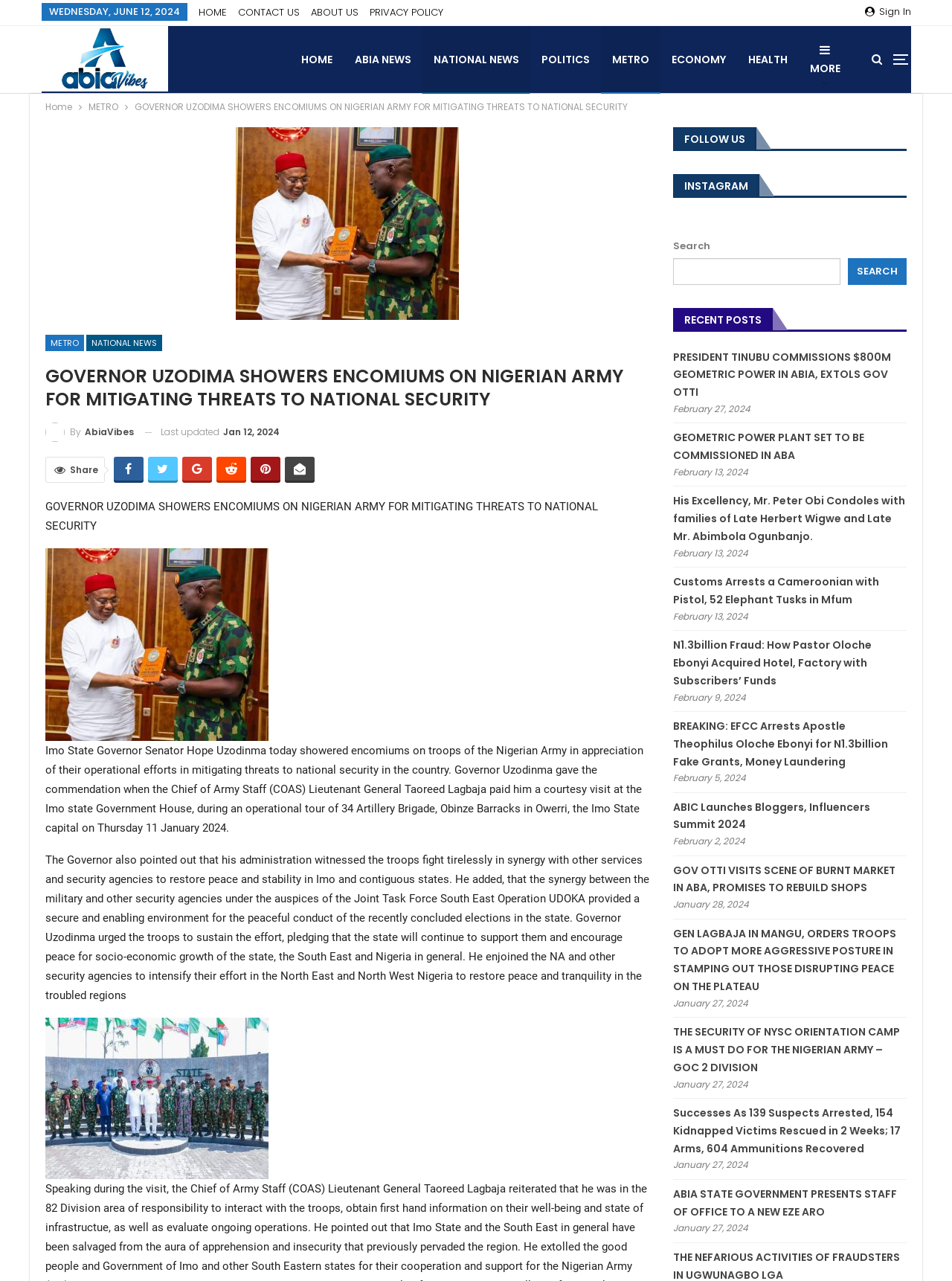Who is the Governor of Imo State?
Can you provide a detailed and comprehensive answer to the question?

The Governor of Imo State is mentioned in the article as Senator Hope Uzodinma, who showered encomiums on troops of the Nigerian Army.